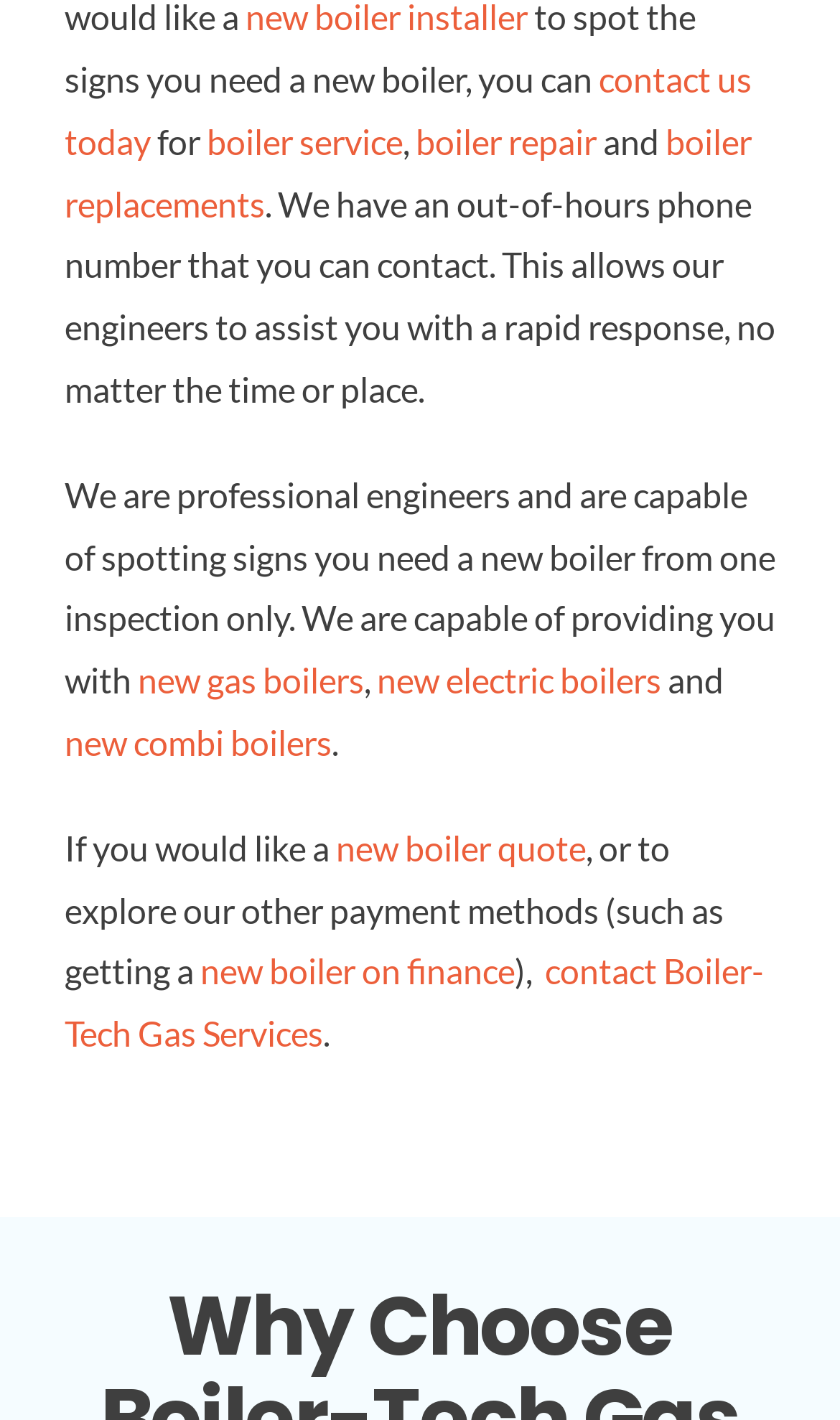Find the bounding box coordinates for the element described here: "News Media".

None